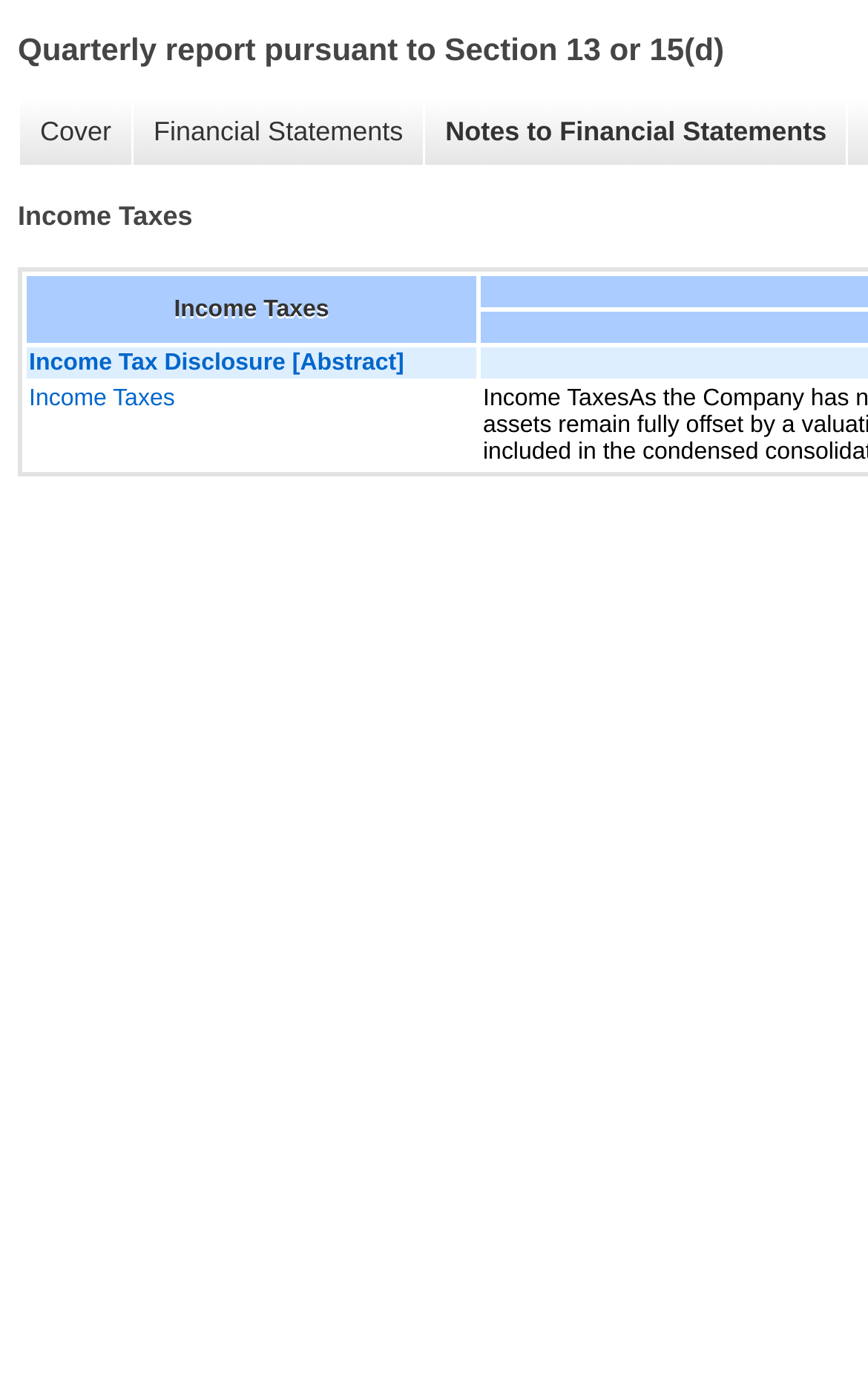Determine the bounding box of the UI component based on this description: "Financial Statements". The bounding box coordinates should be four float values between 0 and 1, i.e., [left, top, right, bottom].

[0.151, 0.071, 0.487, 0.12]